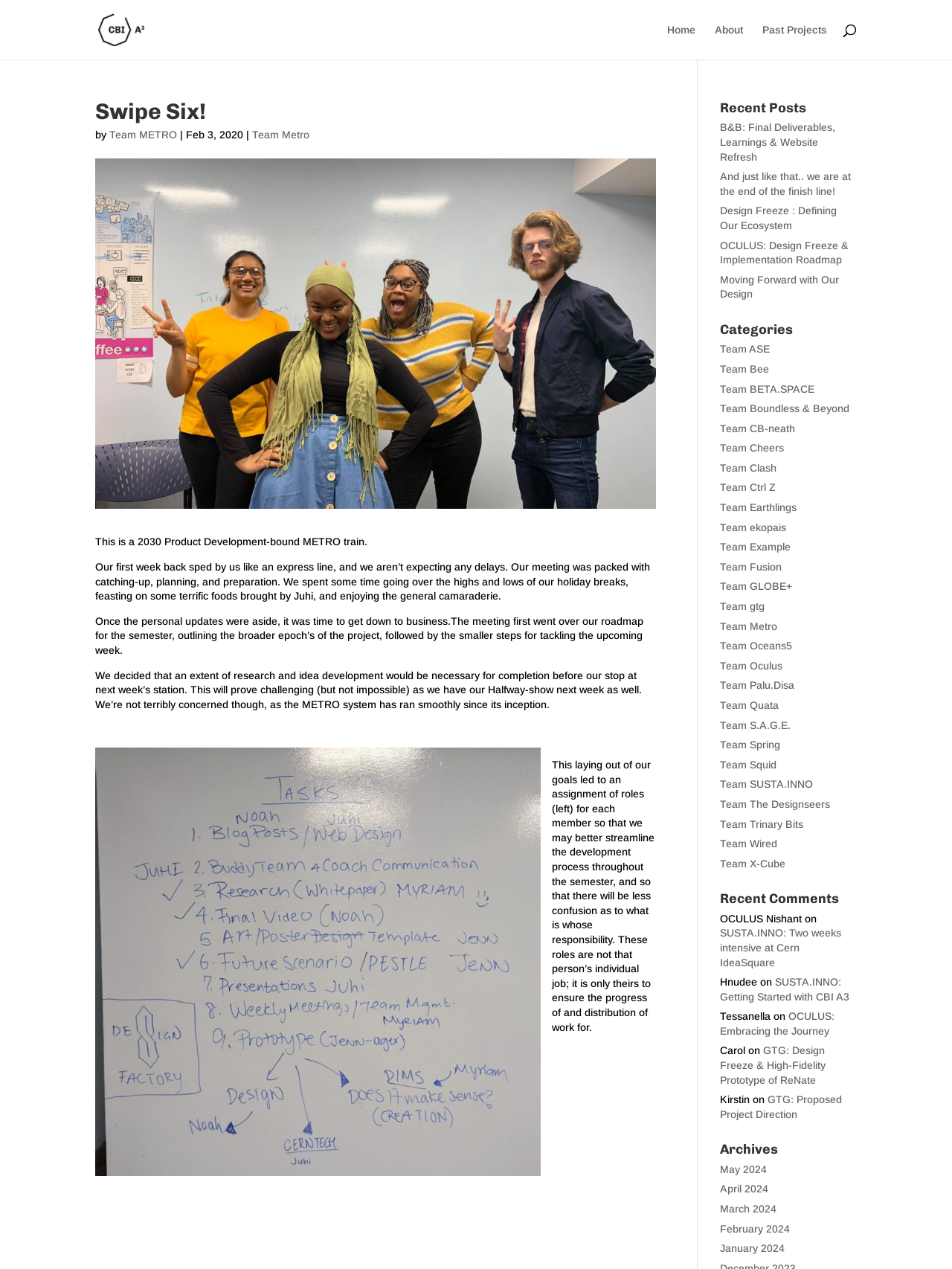How many categories are listed?
Using the image as a reference, answer the question with a short word or phrase.

13